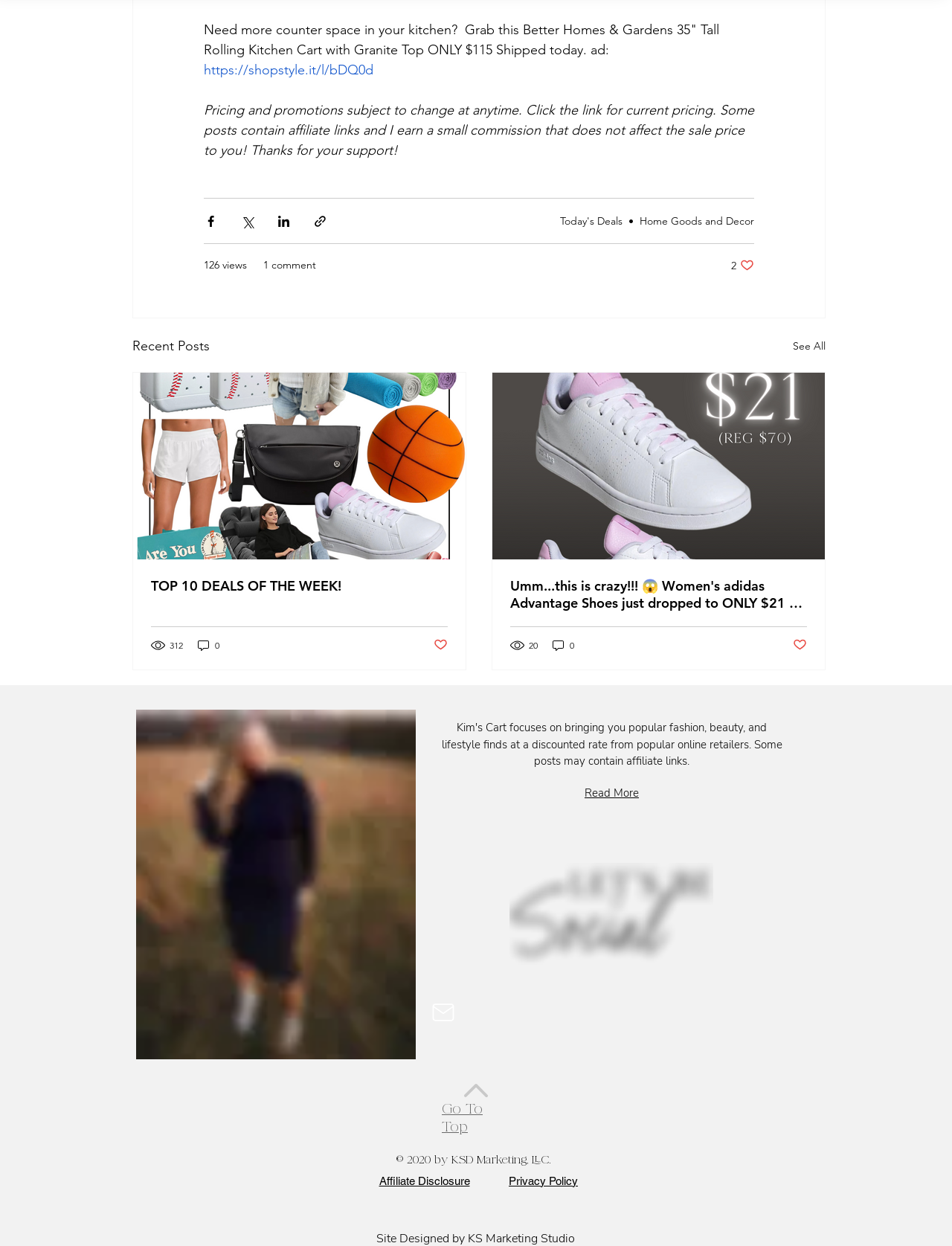Please identify the bounding box coordinates of the clickable area that will allow you to execute the instruction: "View the featured deal".

[0.535, 0.692, 0.749, 0.774]